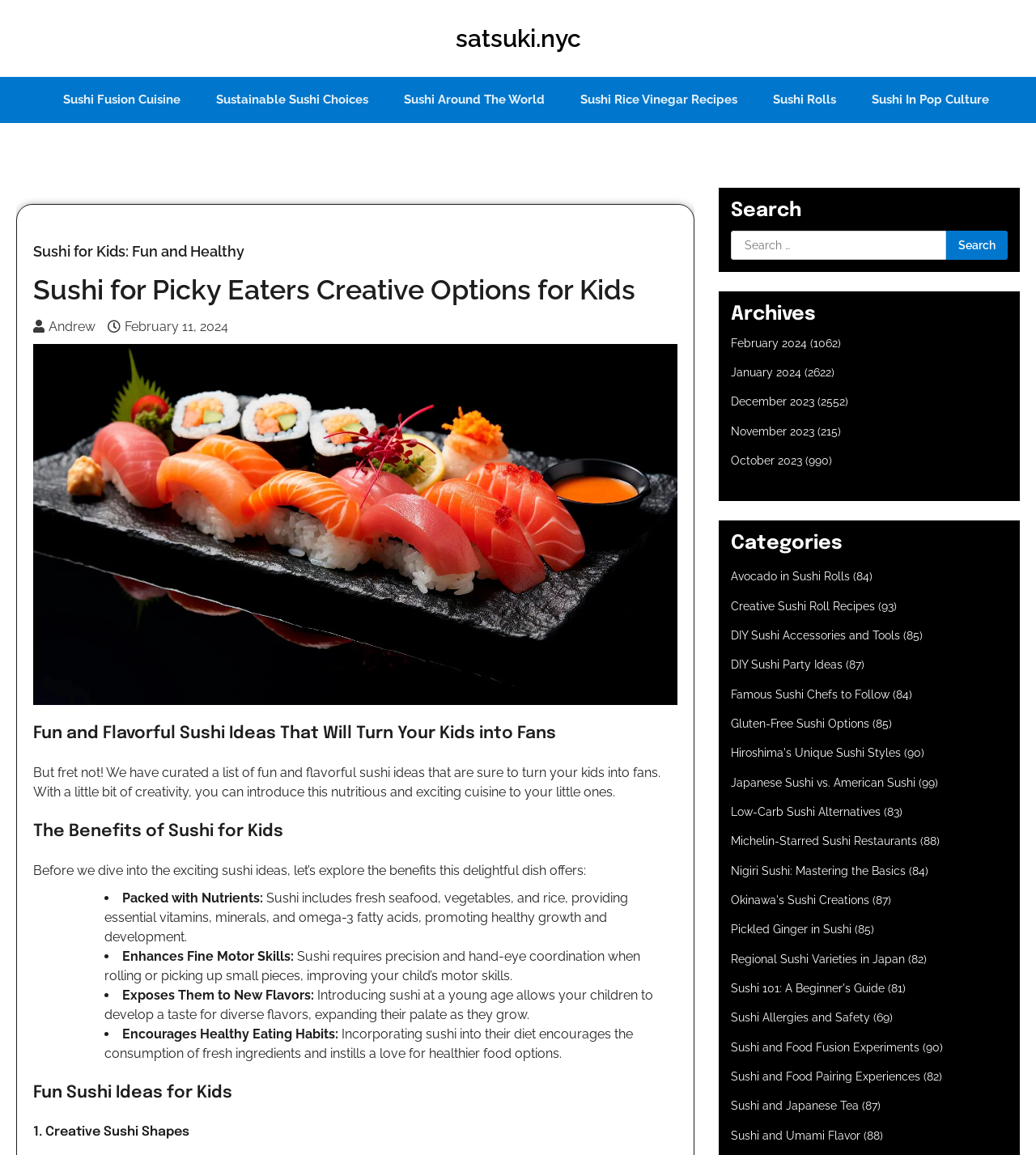Produce an elaborate caption capturing the essence of the webpage.

This webpage is about sushi, specifically focusing on creative options for kids. The page is divided into several sections, with a prominent header "Sushi for Picky Eaters Creative Options for Kids" at the top. Below the header, there is a list of links to related articles, including "Sushi Fusion Cuisine", "Sustainable Sushi Choices", and "Sushi Rolls".

To the right of the header, there is a search bar with a button labeled "Search". Below the search bar, there are links to archives, categorized by month, with the number of articles in parentheses. Further down, there are links to various categories, such as "Avocado in Sushi Rolls", "Creative Sushi Roll Recipes", and "DIY Sushi Accessories and Tools", each with a number of articles in parentheses.

The main content of the page is divided into sections, starting with "Fun and Flavorful Sushi Ideas That Will Turn Your Kids into Fans". This section introduces the benefits of sushi for kids, including its nutritional value, fine motor skills development, and exposure to new flavors. The benefits are listed in bullet points, with brief descriptions.

The next section, "Fun Sushi Ideas for Kids", presents creative ways to make sushi appealing to children, such as using fun shapes and ingredients. The section is divided into numbered subheadings, with each idea described in detail.

Throughout the page, there are images and icons, including a sushi-themed image at the top and icons for links and list markers. The overall layout is organized and easy to navigate, with clear headings and concise text.